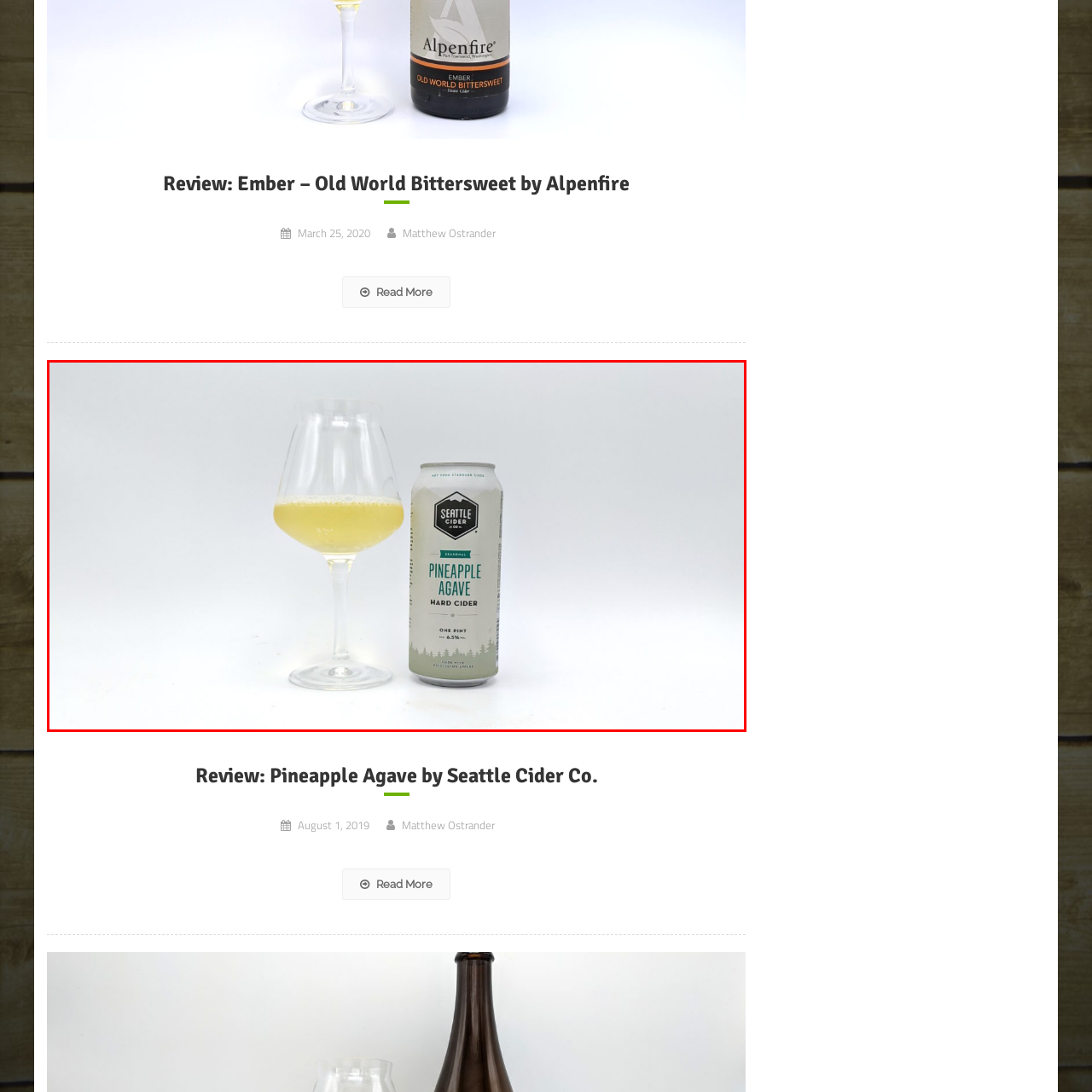Analyze and describe the image content within the red perimeter in detail.

The image features a refreshing presentation of Seattle Cider Company's seasonal Pineapple Agave hard cider. A elegantly shaped glass filled with a pale yellow cider sits prominently on the left, showcasing its crisp and bubbly texture. Next to the glass is the can of Pineapple Agave, prominently displaying its branding and details. The can features a modern design with a hexagonal logo and clear text indicating that it is a hard cider with a 6.9% alcohol by volume. The minimalist white background enhances the visual appeal, allowing the vibrant colors of the cider and can to stand out. This setup invites viewers to indulge in the tropical flavors of this delightful beverage.